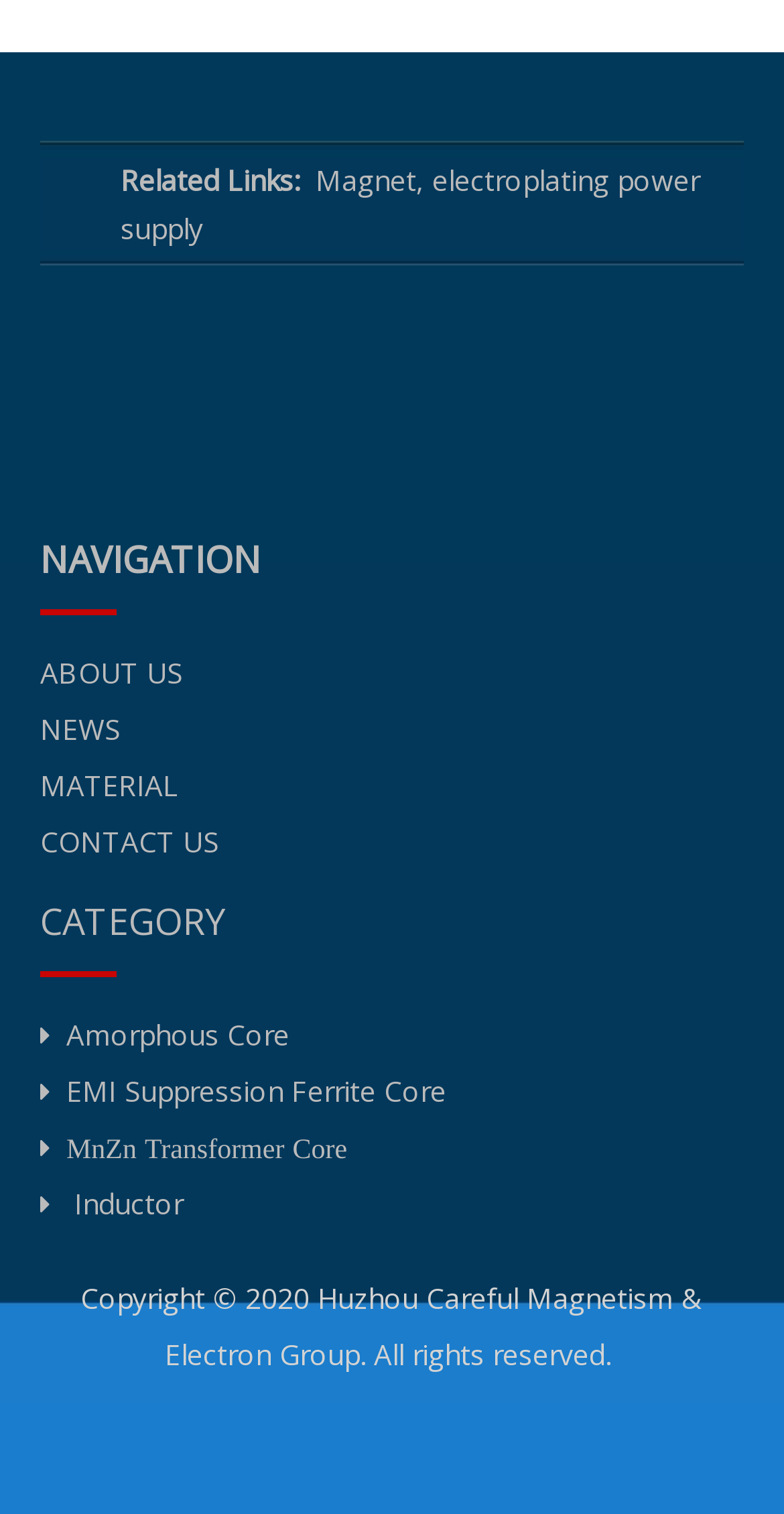Based on the element description "MnZn Transformer Core", predict the bounding box coordinates of the UI element.

[0.085, 0.745, 0.443, 0.77]